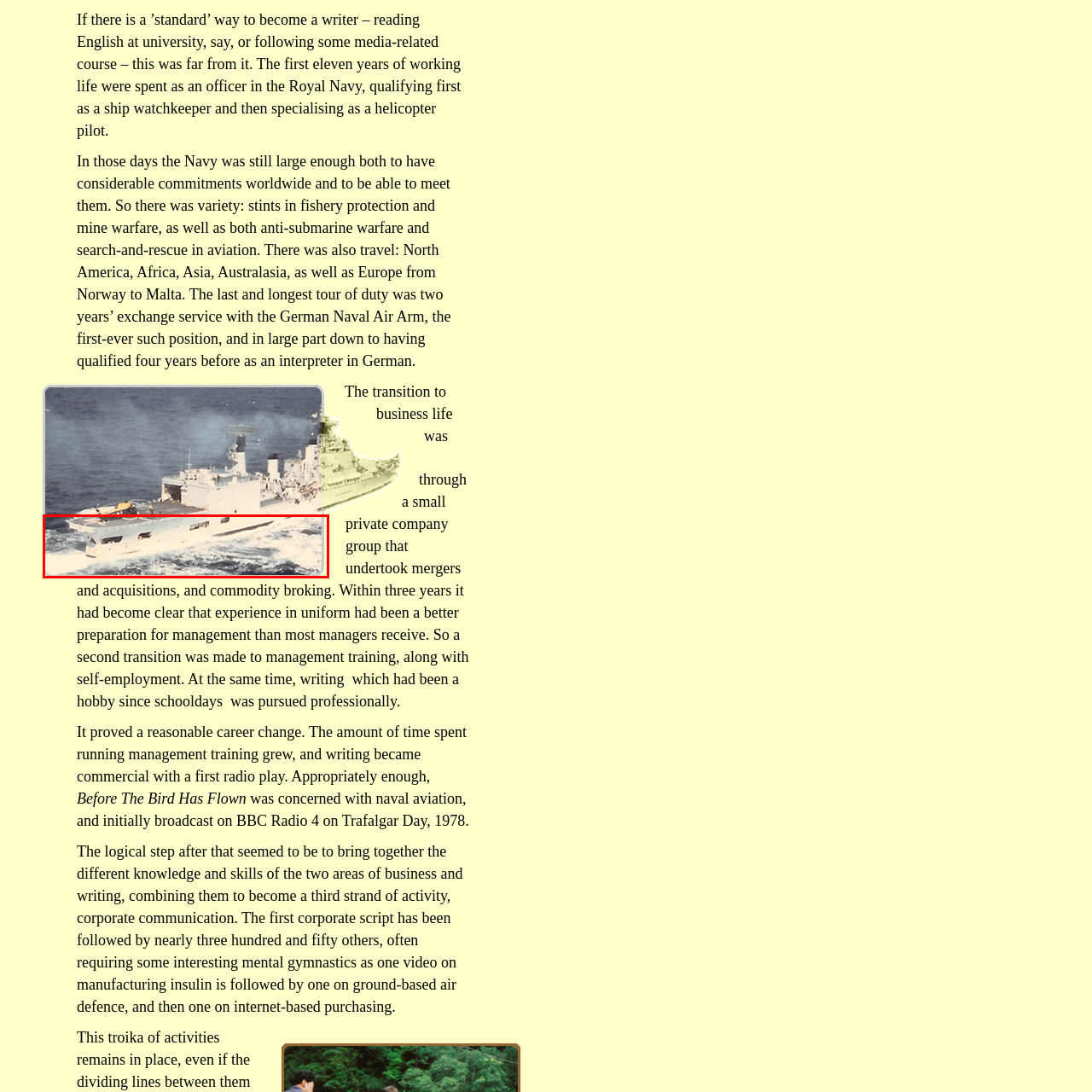Write a thorough description of the contents of the image marked by the red outline.

The image depicts HMS Blake, a British light cruiser that served in the Royal Navy. The ship is shown navigating through turbulent waters, reflecting its active role during a period of significant naval operations. With a sleek silhouette and a robust build, HMS Blake symbolizes the military prowess of the British fleet during its time. This particular vessel was notable for its engagement in various maritime duties, ranging from anti-submarine warfare to search and rescue missions, showcasing its versatility and importance within the naval force. The backdrop of churning waves adds a sense of motion and highlights the ship's capabilities in challenging maritime conditions.